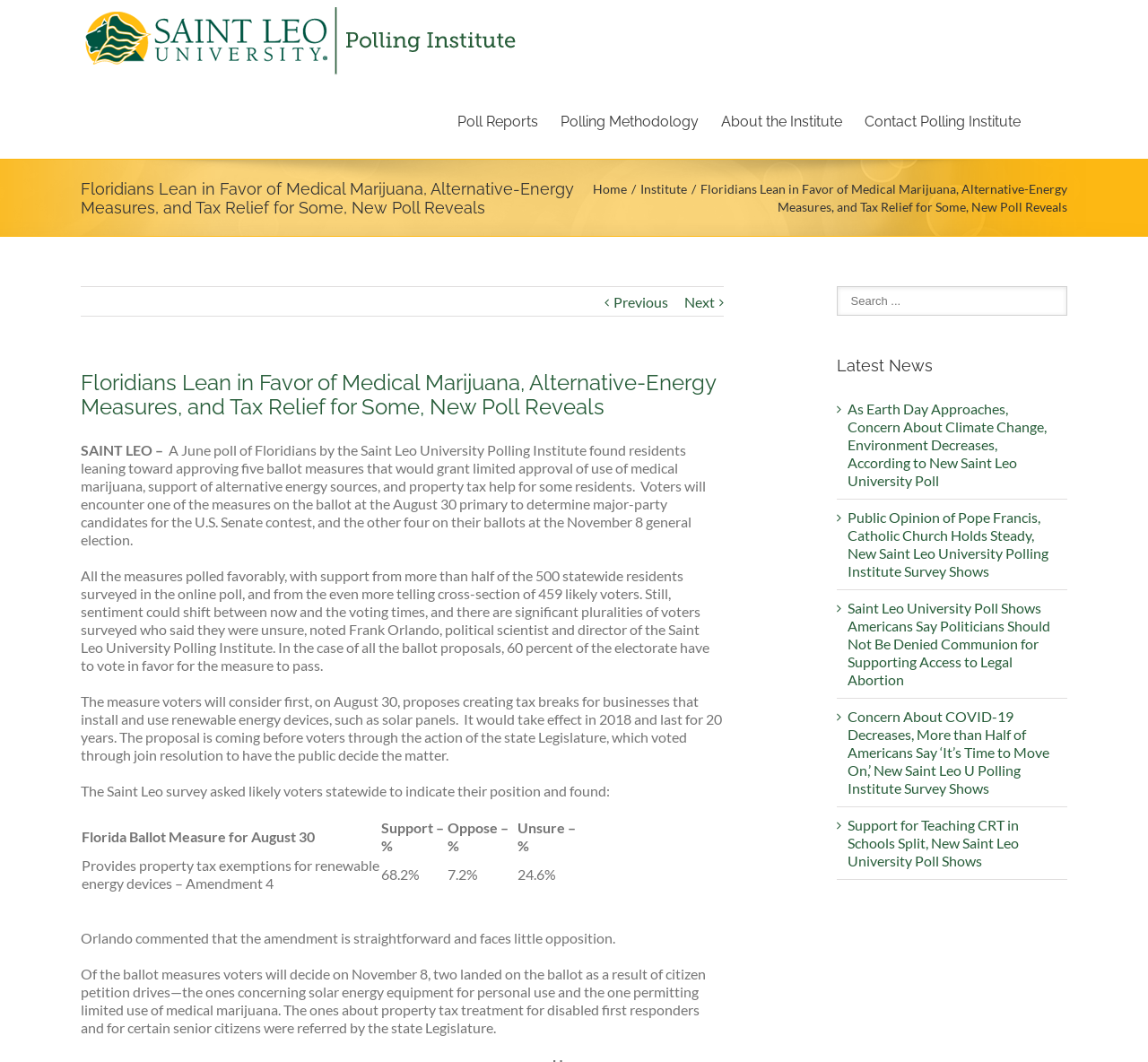Could you determine the bounding box coordinates of the clickable element to complete the instruction: "Read the 'Floridians Lean in Favor of Medical Marijuana, Alternative-Energy Measures, and Tax Relief for Some, New Poll Reveals' article"? Provide the coordinates as four float numbers between 0 and 1, i.e., [left, top, right, bottom].

[0.07, 0.168, 0.5, 0.204]